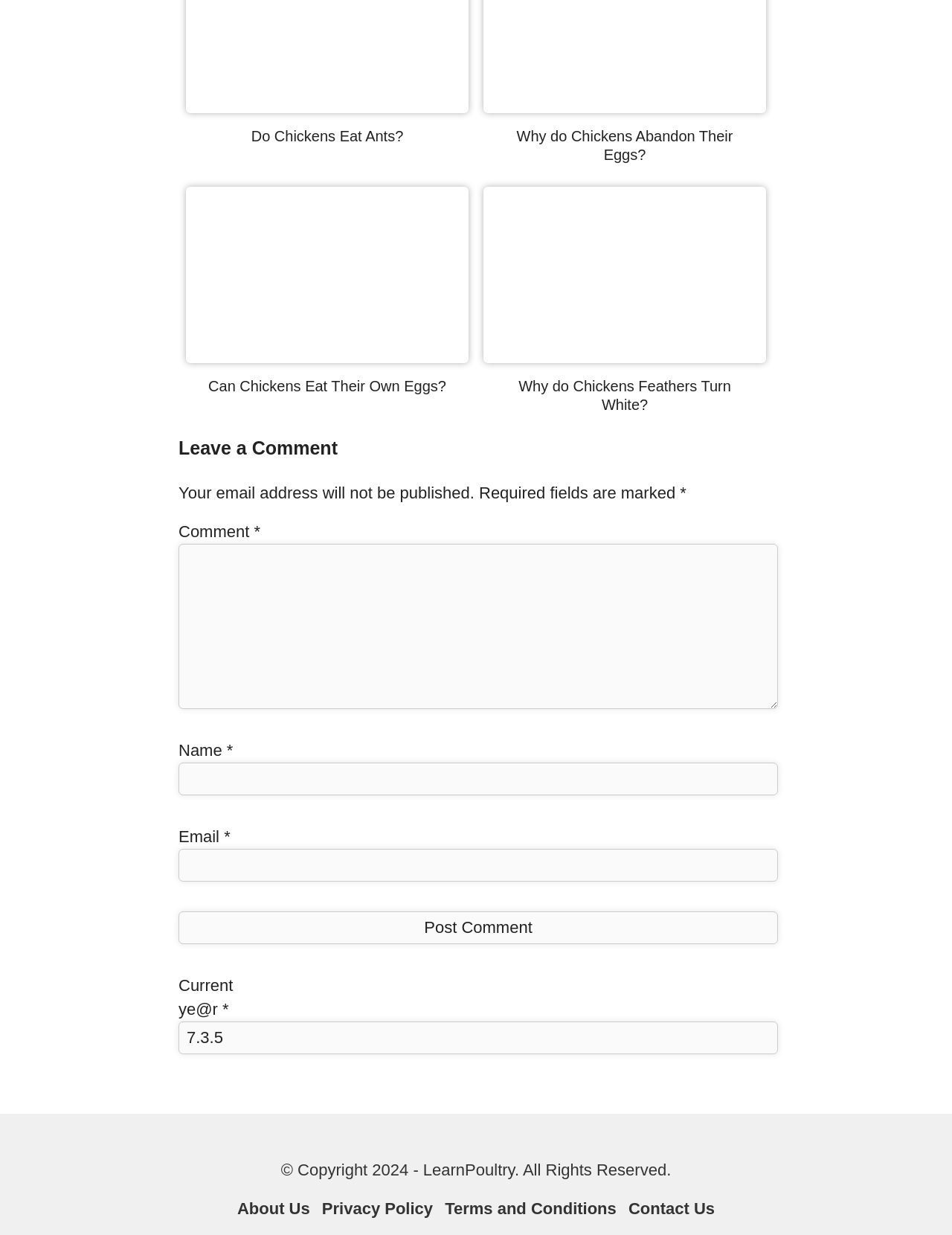Determine the bounding box coordinates of the target area to click to execute the following instruction: "Post a comment."

[0.188, 0.738, 0.817, 0.764]